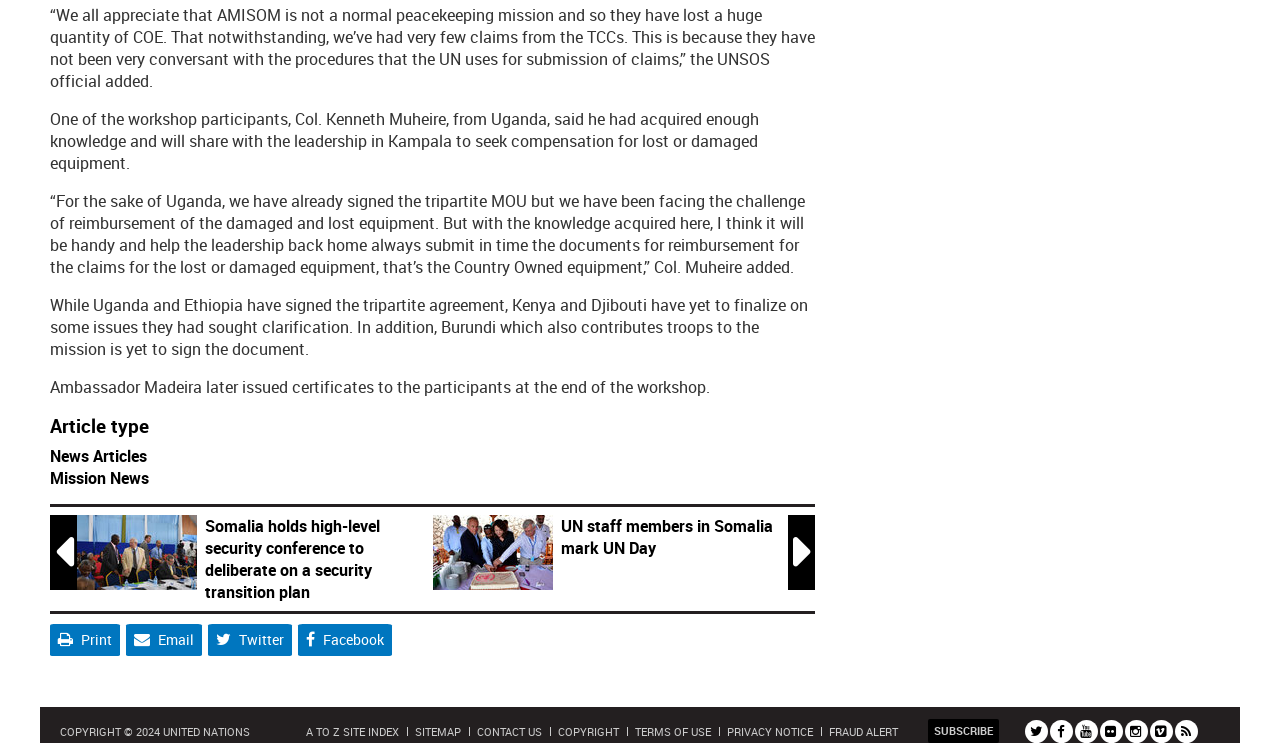What is the symbol represented by ''?
Craft a detailed and extensive response to the question.

Based on the context and the surrounding elements, it appears that '' represents a Facebook icon, which is commonly used to link to a Facebook page or profile.